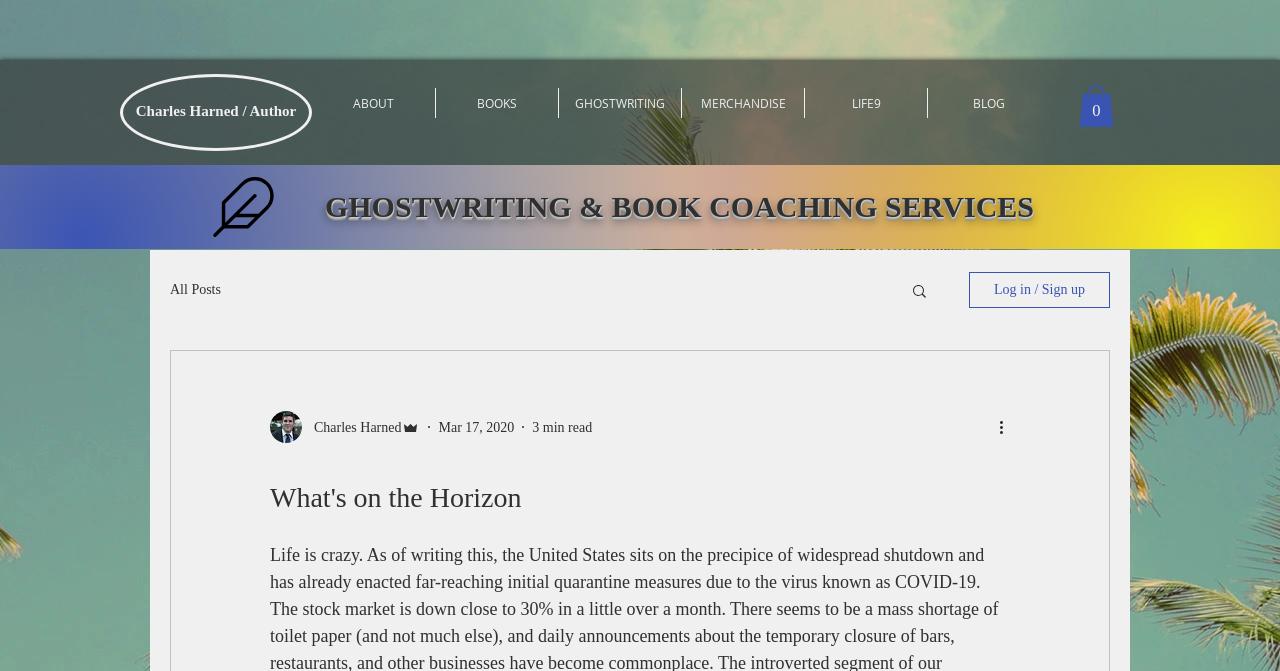Identify the bounding box coordinates of the element to click to follow this instruction: 'search for something'. Ensure the coordinates are four float values between 0 and 1, provided as [left, top, right, bottom].

[0.711, 0.42, 0.726, 0.452]